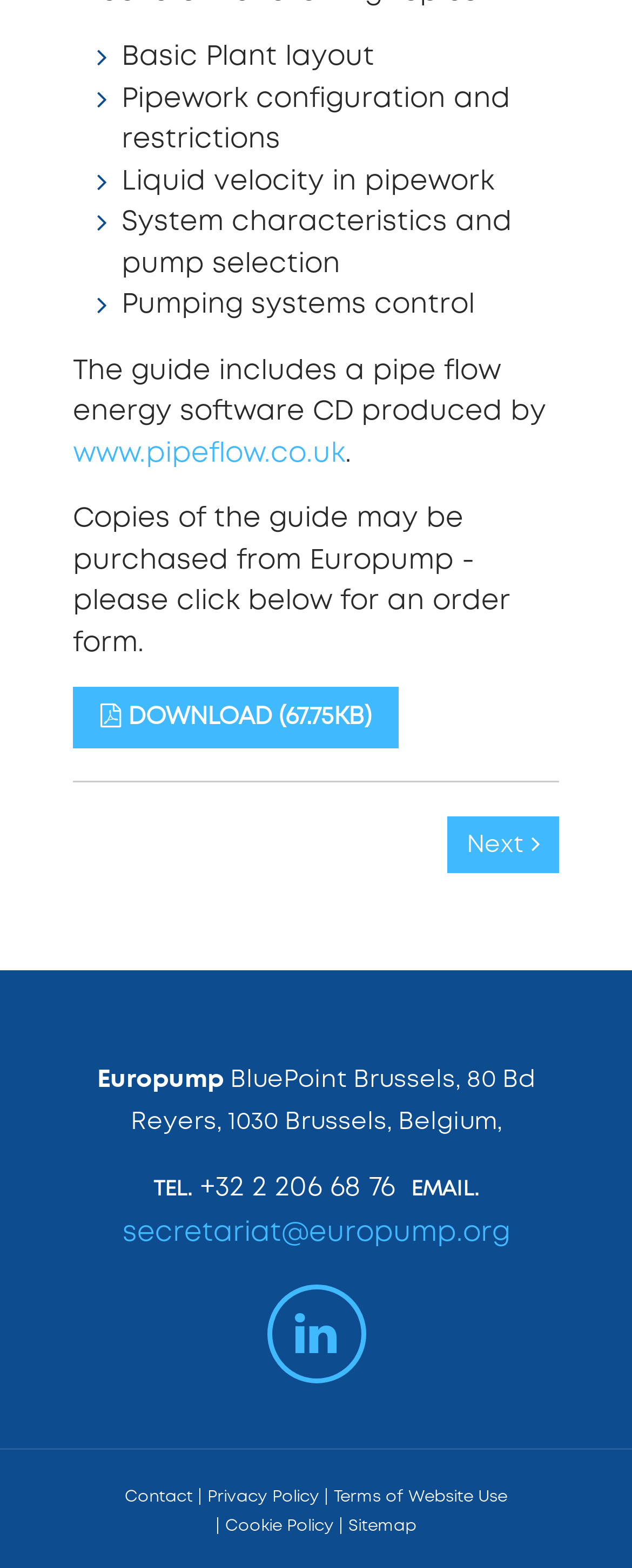Locate the bounding box coordinates of the clickable region necessary to complete the following instruction: "Download the guide". Provide the coordinates in the format of four float numbers between 0 and 1, i.e., [left, top, right, bottom].

[0.115, 0.438, 0.631, 0.477]